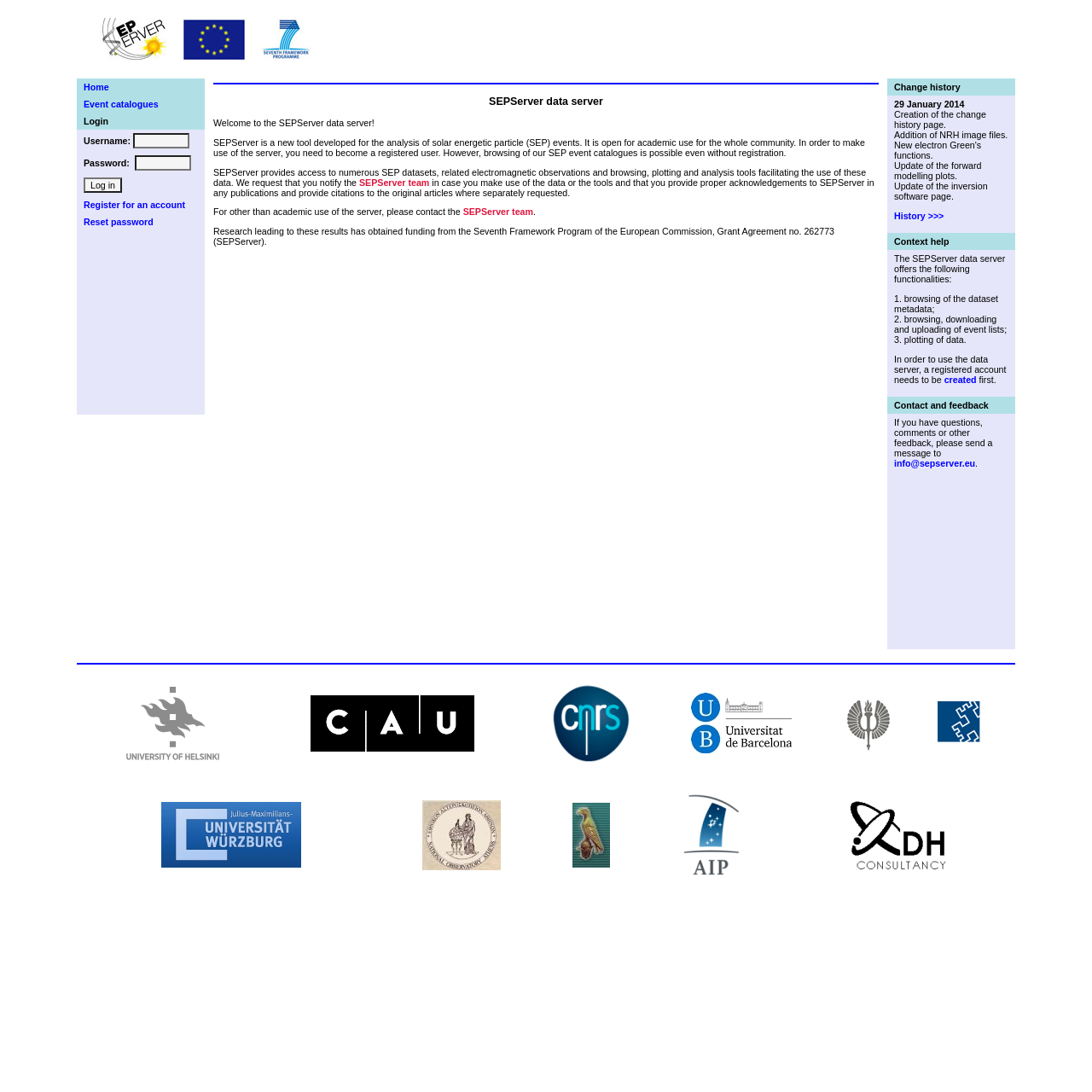Please answer the following question using a single word or phrase: 
What is the funding source of SEPServer?

Seventh Framework Program of the European Commission